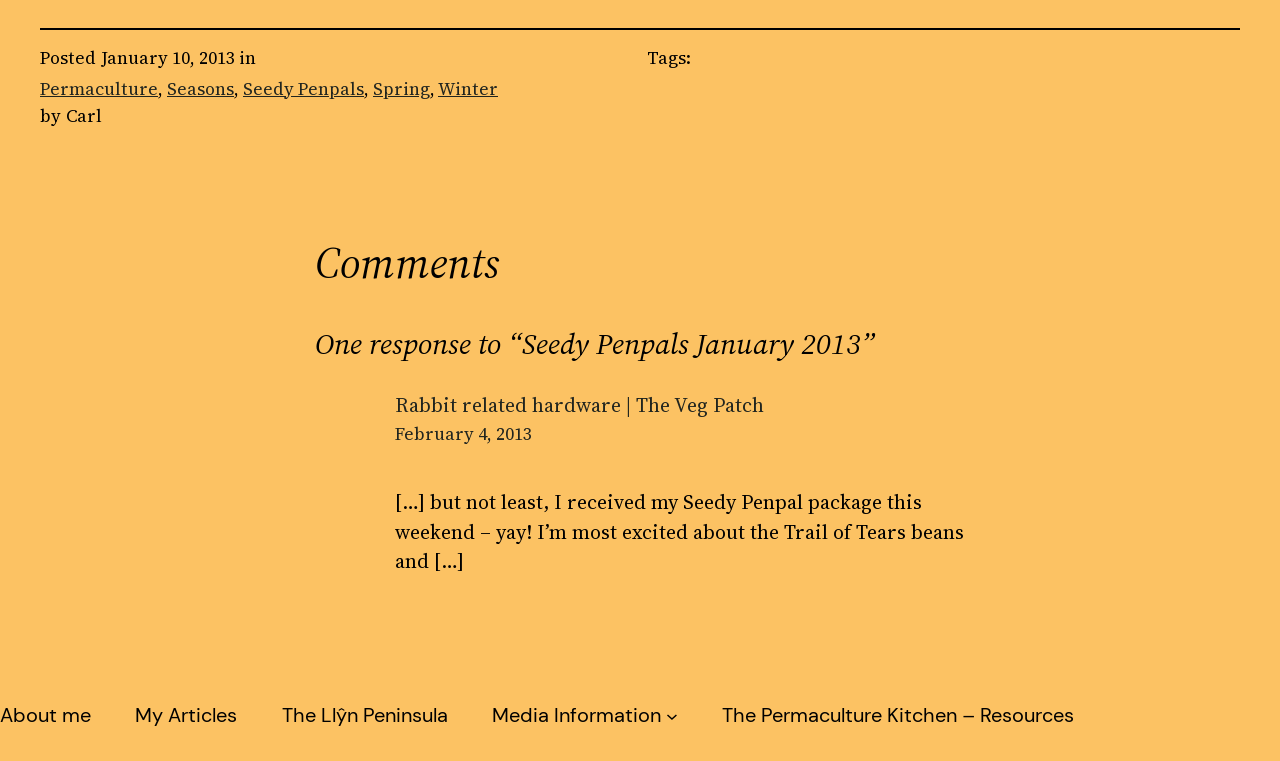How many links are in the tags section?
Deliver a detailed and extensive answer to the question.

I counted the number of link elements in the section starting with the static text 'Tags:', and found 5 links: 'Permaculture', 'Seasons', 'Seedy Penpals', 'Spring', and 'Winter'.